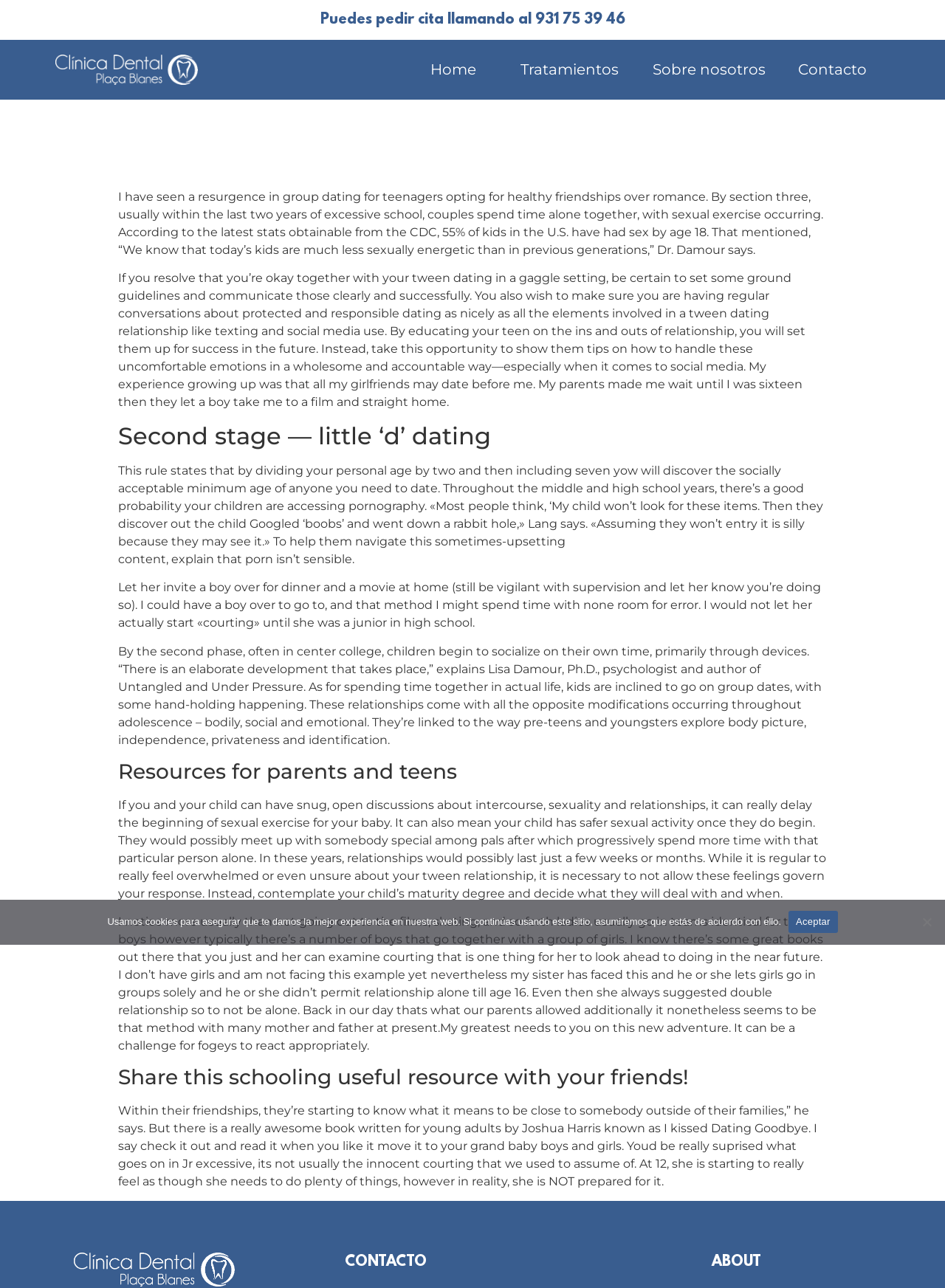Describe all the visual and textual components of the webpage comprehensively.

This webpage appears to be an article discussing the emotional levels of having a crush by age, what it is, and what it's like to have a crush. The page has a header section with navigation links to "Home", "Tratamientos", "Sobre nosotros", and "Contacto". Below the header, there is a main content section that takes up most of the page.

The main content is divided into several sections, each with a heading. The first section discusses the resurgence of group dating among teenagers and the importance of setting ground rules and having open conversations with them about dating. The second section is titled "Second stage — little ‘d’ dating" and talks about the socially acceptable minimum age of dating partners.

The article continues to discuss the stages of dating, including the third stage where couples spend time alone together, and the importance of educating teenagers about safe and responsible dating. There are also sections on resources for parents and teens, and a call to action to share the education resource with friends.

Throughout the article, there are several paragraphs of text discussing various aspects of dating and relationships, including the role of social media, the importance of communication, and the challenges of navigating relationships as a teenager.

At the bottom of the page, there is a footer section with links to "CONTACTO" and "ABOUT", as well as a cookie notice dialog box that appears to be a modal window. The cookie notice informs users that the website uses cookies to ensure the best experience and provides options to accept or decline.